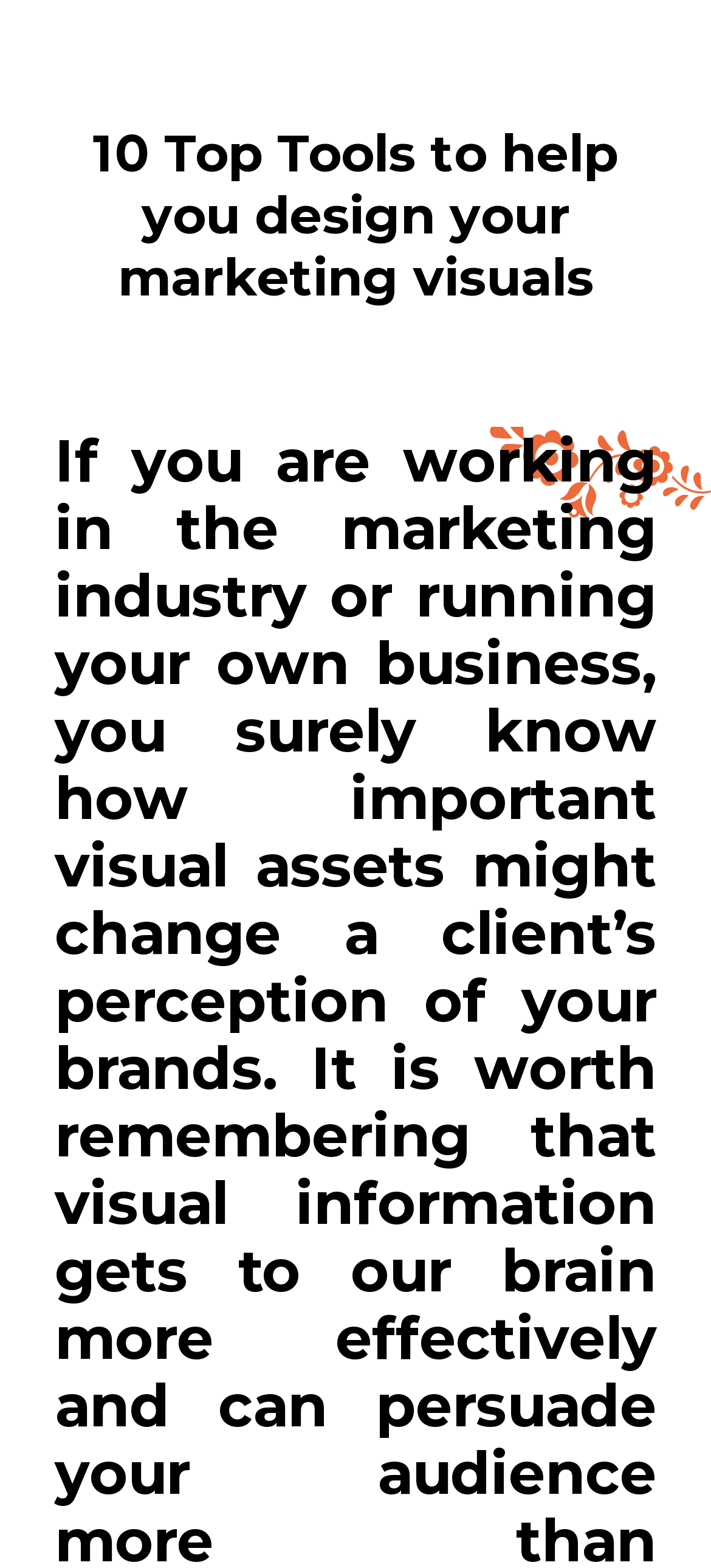Extract the main title from the webpage and generate its text.

10 Top Tools to help you design your marketing visuals